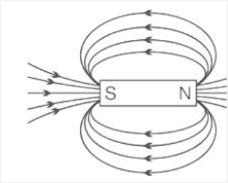Explain in detail what you see in the image.

The image depicts a diagram illustrating the magnetic field generated by a bar magnet. Clearly labeled with "S" and "N," the diagram represents the south and north poles of the magnet, respectively. Surrounding the magnet are curved lines conveying the direction and strength of the magnetic field lines, which emerge from the north pole and curve around to enter the south pole. This visual aids in understanding the concept of magnetic force, specifically how it interacts with moving charges and magnetic fields, as introduced in the accompanying text. The diagram is essential for grasping the fundamental principles of magnetism and its applications in physics.